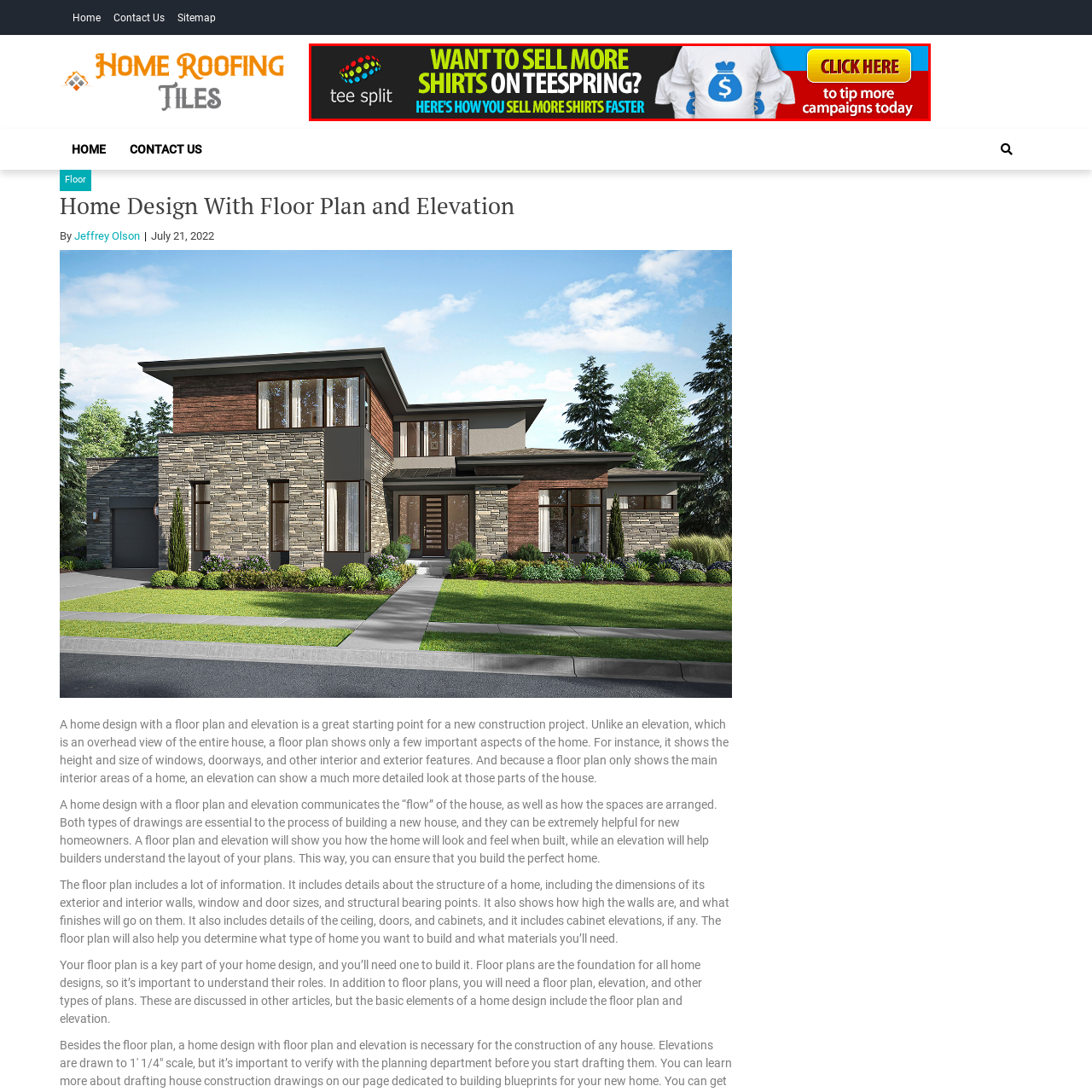Explain comprehensively what is shown in the image marked by the red outline.

The image showcases a visually engaging banner promoting T-shirt sales on Teespring. The design features a striking black background that emphasizes the vibrant text, which reads, "WANT TO SELL MORE SHIRTS ON TEESPRING? HERE'S HOW YOU SELL MORE SHIRTS FASTER." Accompanying the text is a graphic of a bag with a dollar sign, symbolizing financial success and appealing to aspiring entrepreneurs. A bright yellow button invites viewers to "CLICK HERE" to learn more about enhancing their sales campaigns, thereby creating an enticing call to action for potential sellers looking to maximize their profits.